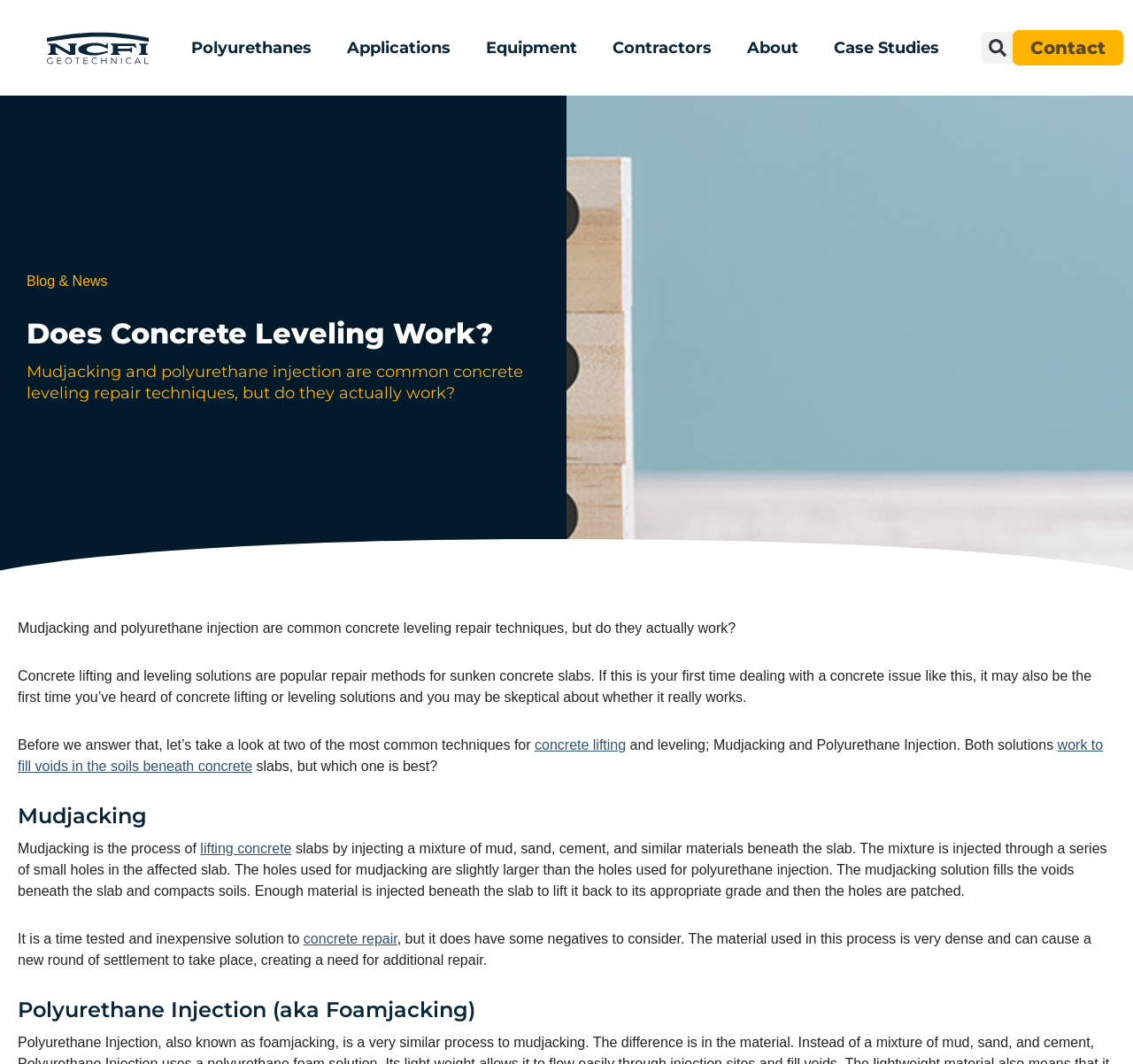Show the bounding box coordinates for the HTML element described as: "About".

[0.648, 0.021, 0.716, 0.069]